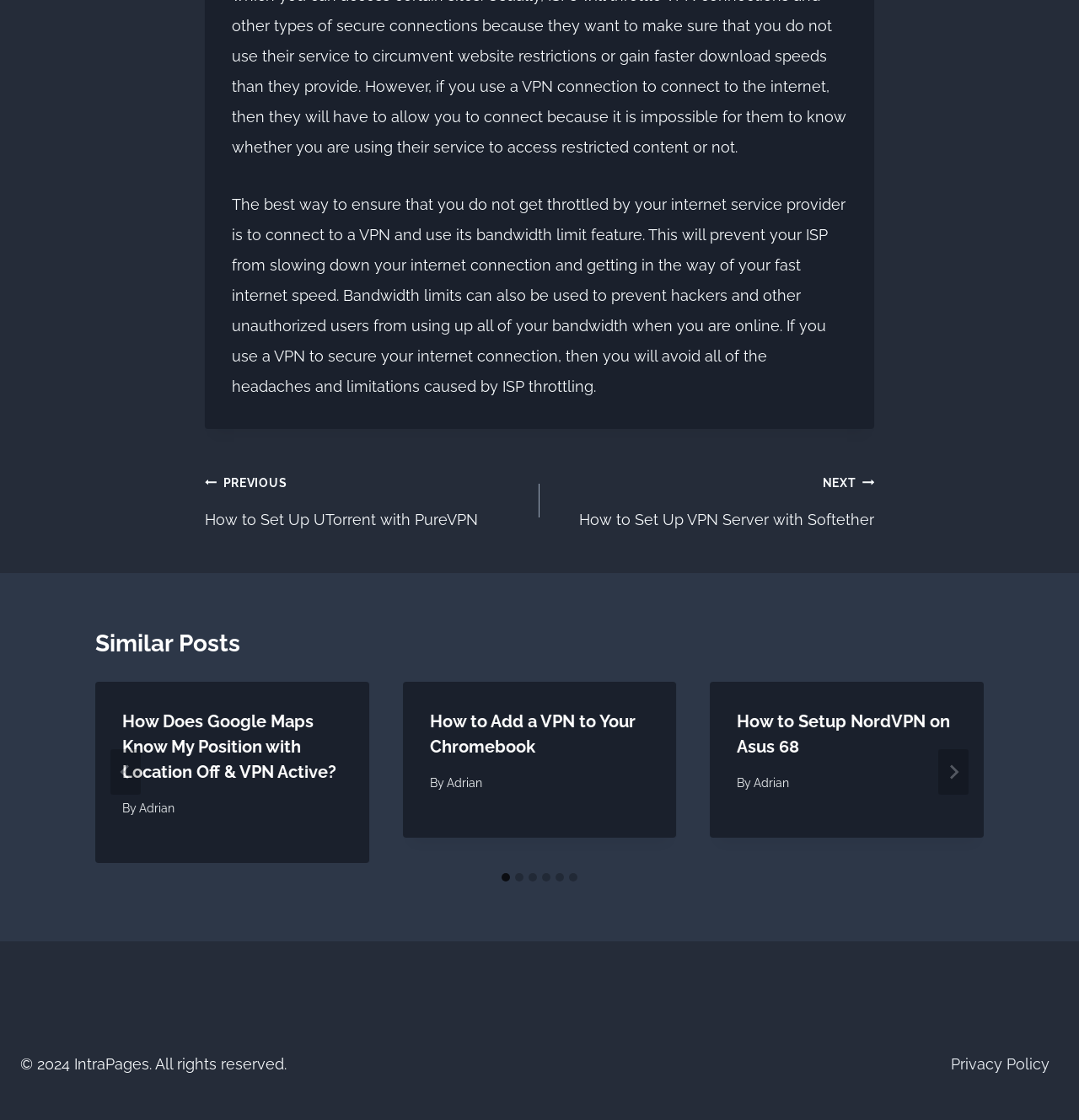Using the element description provided, determine the bounding box coordinates in the format (top-left x, top-left y, bottom-right x, bottom-right y). Ensure that all values are floating point numbers between 0 and 1. Element description: Privacy Policy

[0.873, 0.933, 0.981, 0.968]